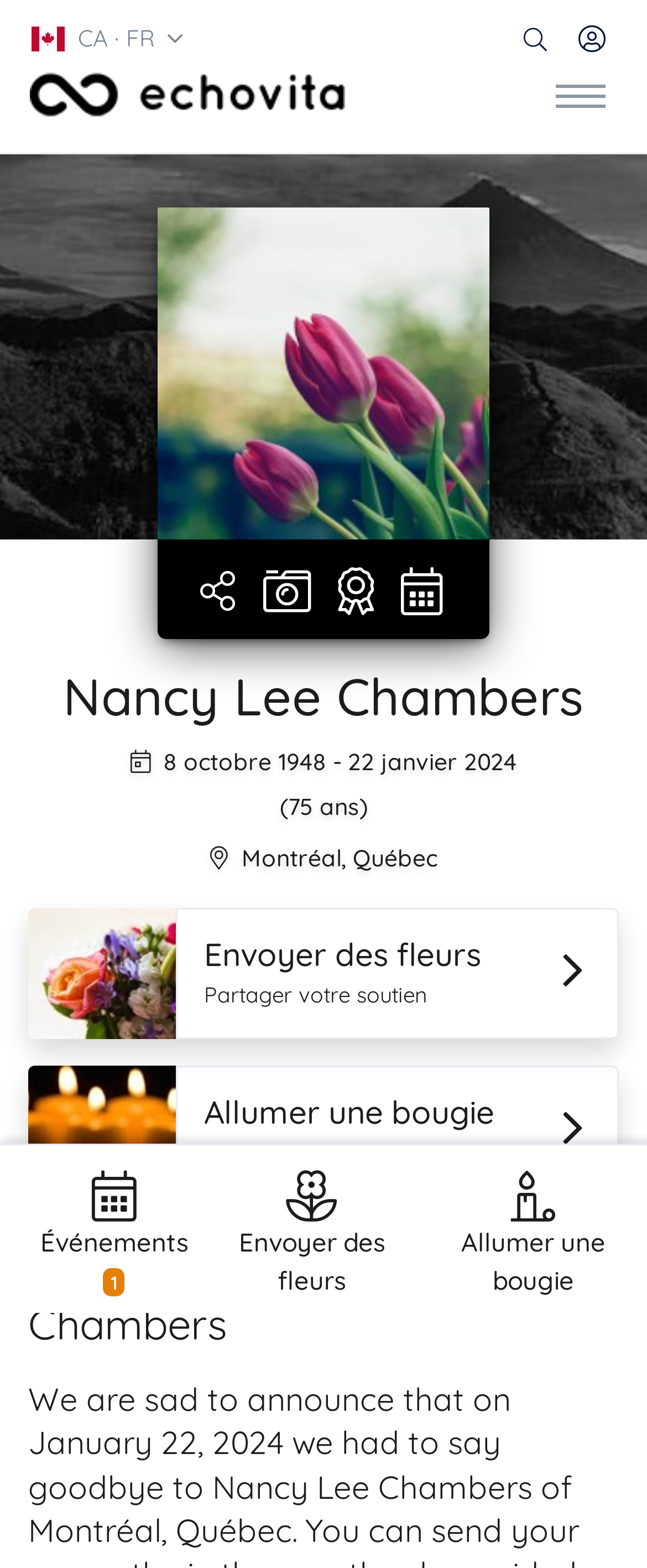Determine the bounding box coordinates for the area that needs to be clicked to fulfill this task: "Search for something". The coordinates must be given as four float numbers between 0 and 1, i.e., [left, top, right, bottom].

[0.791, 0.01, 0.865, 0.041]